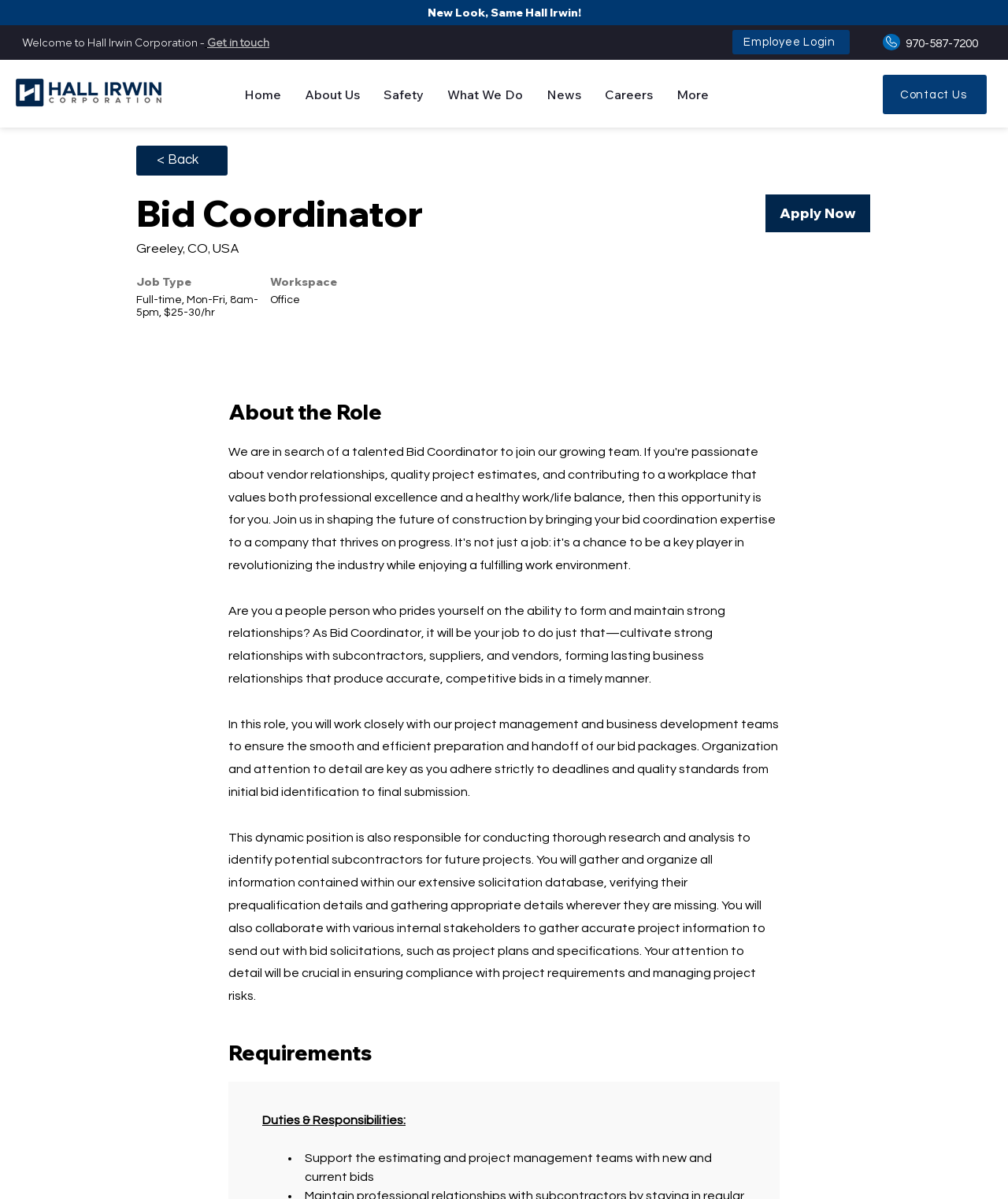Write an elaborate caption that captures the essence of the webpage.

The webpage is a job posting for a Bid Coordinator position at Hall Irwin Corporation. At the top of the page, there is a banner with the company's new look and a welcome message. Below the banner, there are several links, including "Get in touch", "Employee Login", and a phone number. To the left of these links, there is a small image.

The main navigation menu is located below the banner, with links to "Home", "About Us", "Safety", "What We Do", "News", "Careers", and "More". 

The job posting itself is divided into sections. The first section has a heading "Bid Coordinator" and includes a brief description of the job, the location, job type, and workspace. Below this section, there is a heading "About the Role" with a detailed description of the job responsibilities and requirements. 

The job description is followed by a section with a heading "Requirements" that lists the duties and responsibilities of the job. The list includes supporting the estimating and project management teams with new and current bids.

To the right of the job posting, there is a link to "Apply Now" and a link to go back to the previous page. At the bottom of the page, there is a contact link "Contact Us".